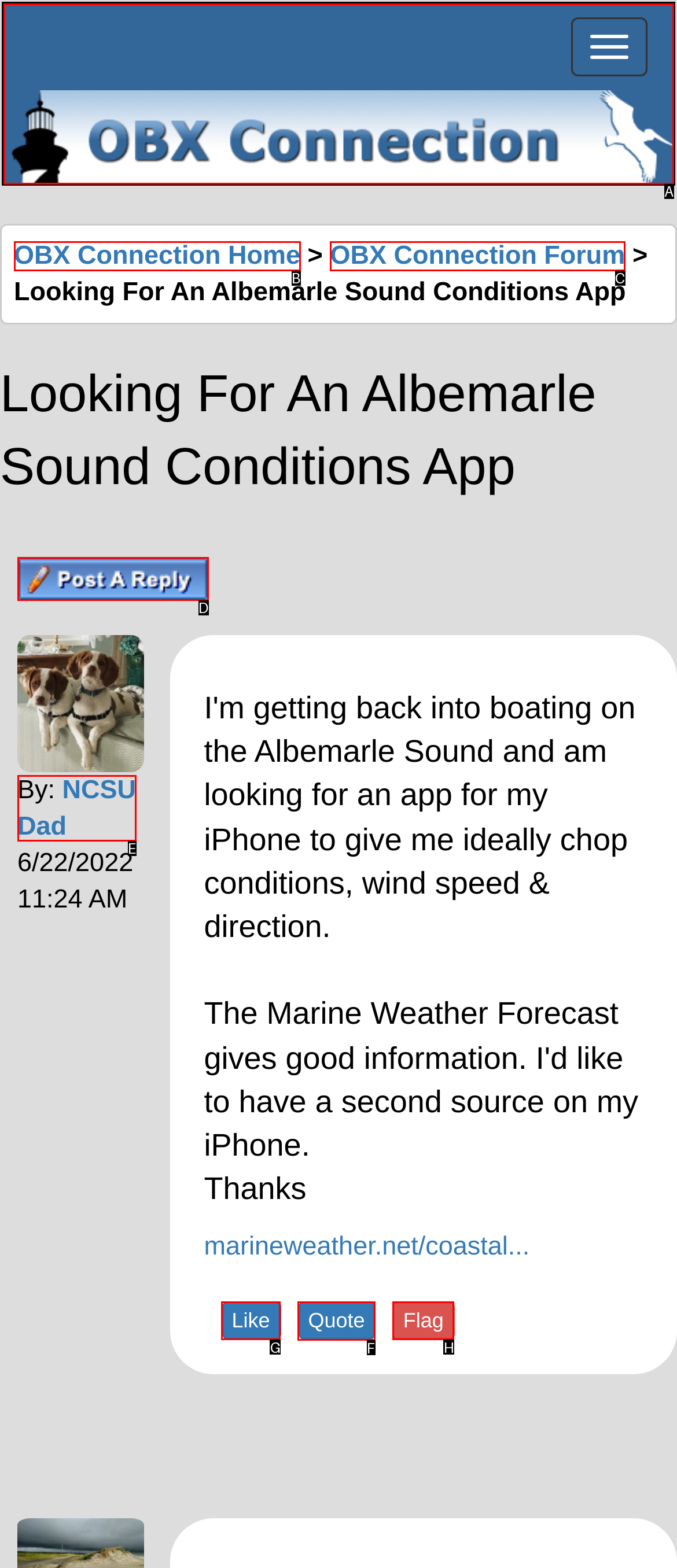Point out which HTML element you should click to fulfill the task: Quote the post.
Provide the option's letter from the given choices.

F